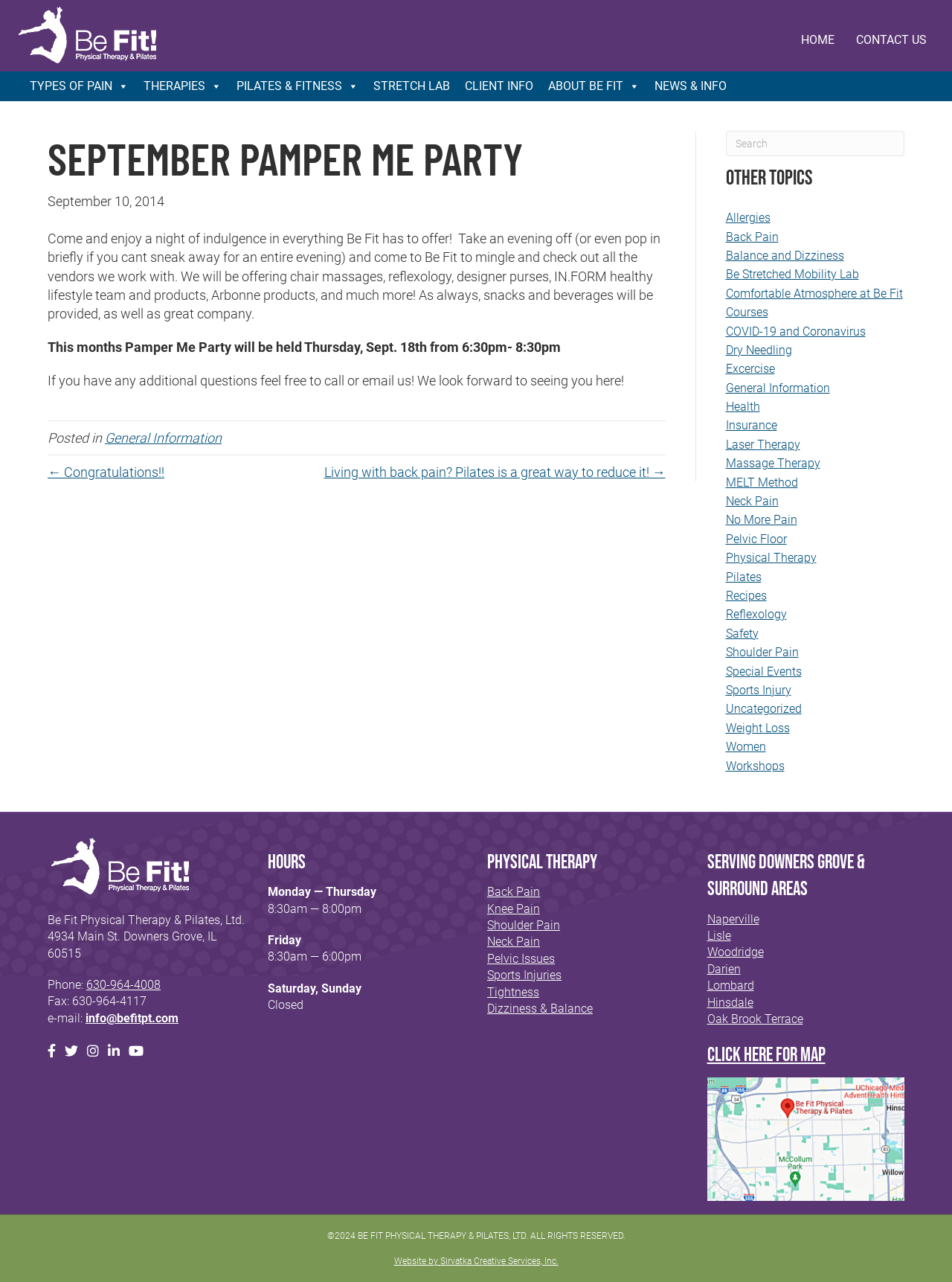Extract the primary headline from the webpage and present its text.

SEPTEMBER PAMPER ME PARTY